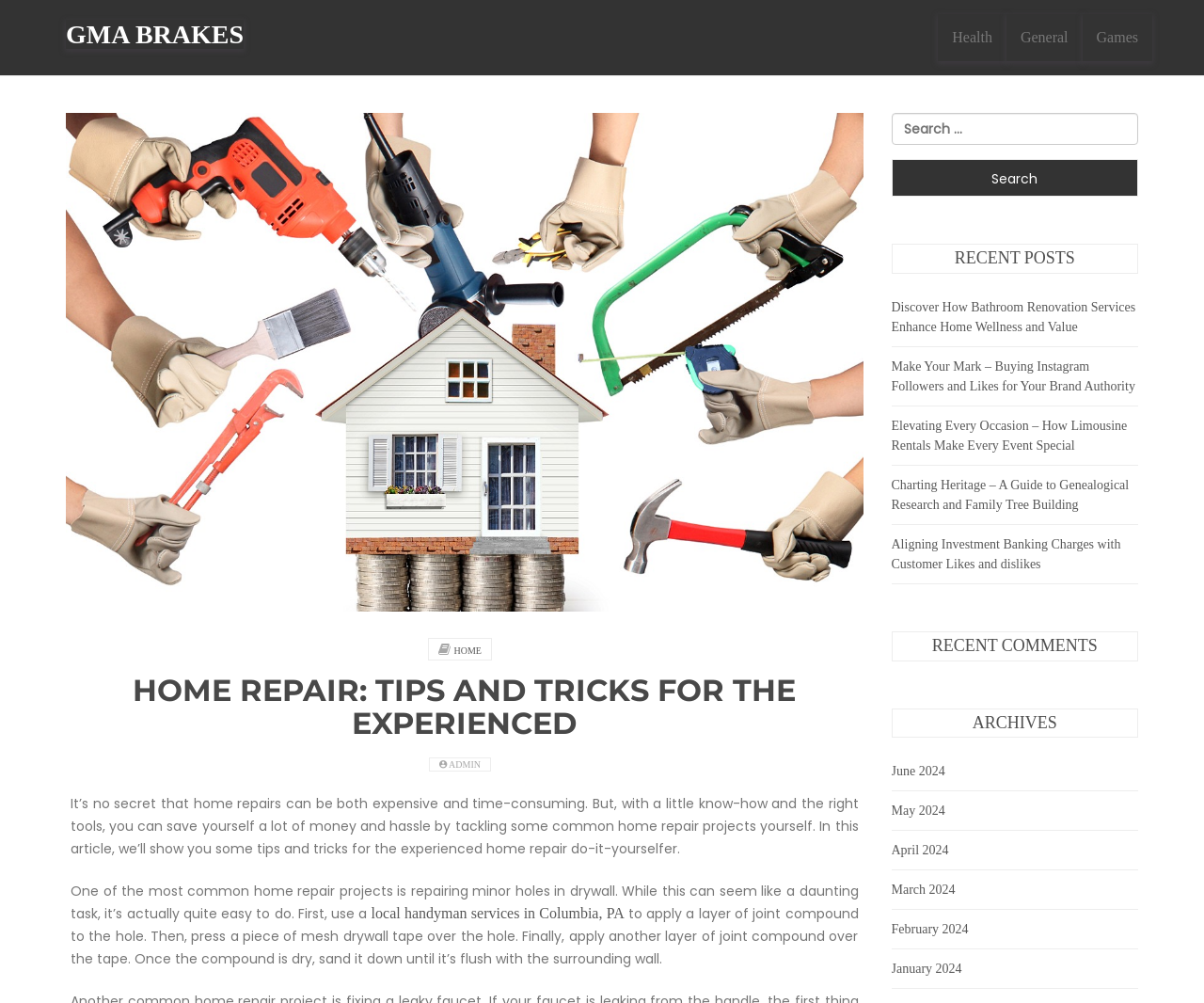Locate the UI element described by Gma Brakes in the provided webpage screenshot. Return the bounding box coordinates in the format (top-left x, top-left y, bottom-right x, bottom-right y), ensuring all values are between 0 and 1.

[0.055, 0.02, 0.202, 0.049]